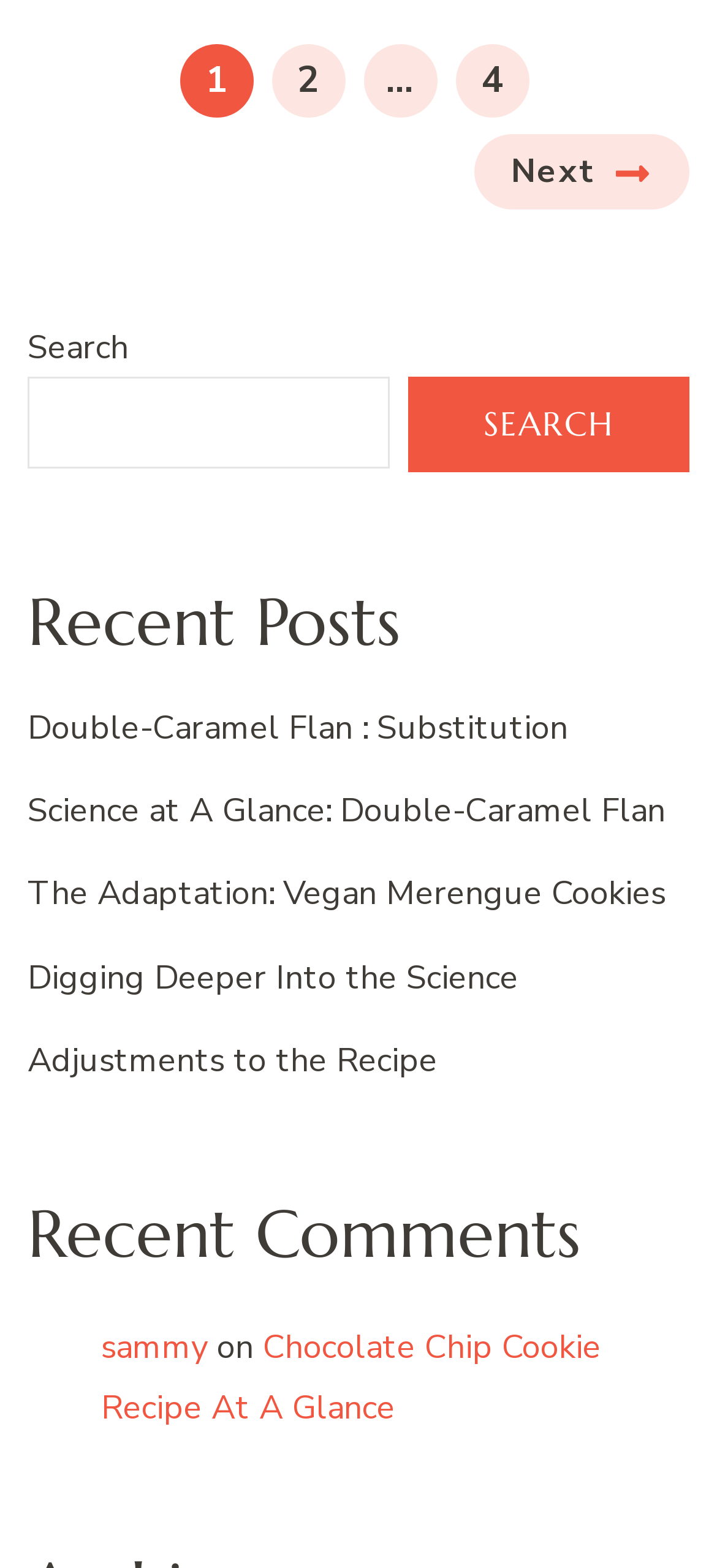What is the text on the button next to the search input field?
Give a detailed explanation using the information visible in the image.

The button element next to the search input field has a static text element with the text 'SEARCH', indicating that it is a search button.